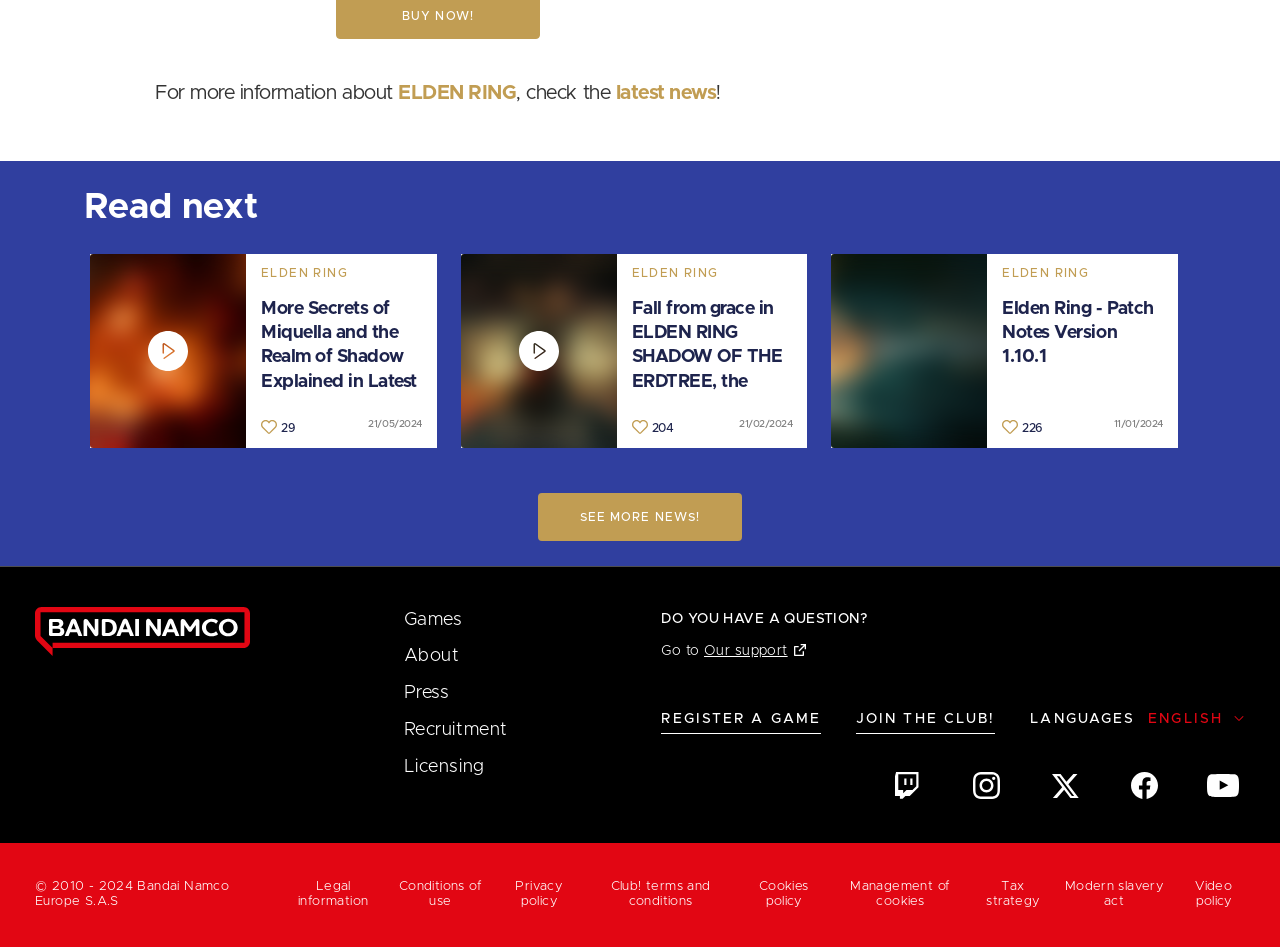Identify the bounding box coordinates of the part that should be clicked to carry out this instruction: "Change the language".

[0.805, 0.742, 0.973, 0.774]